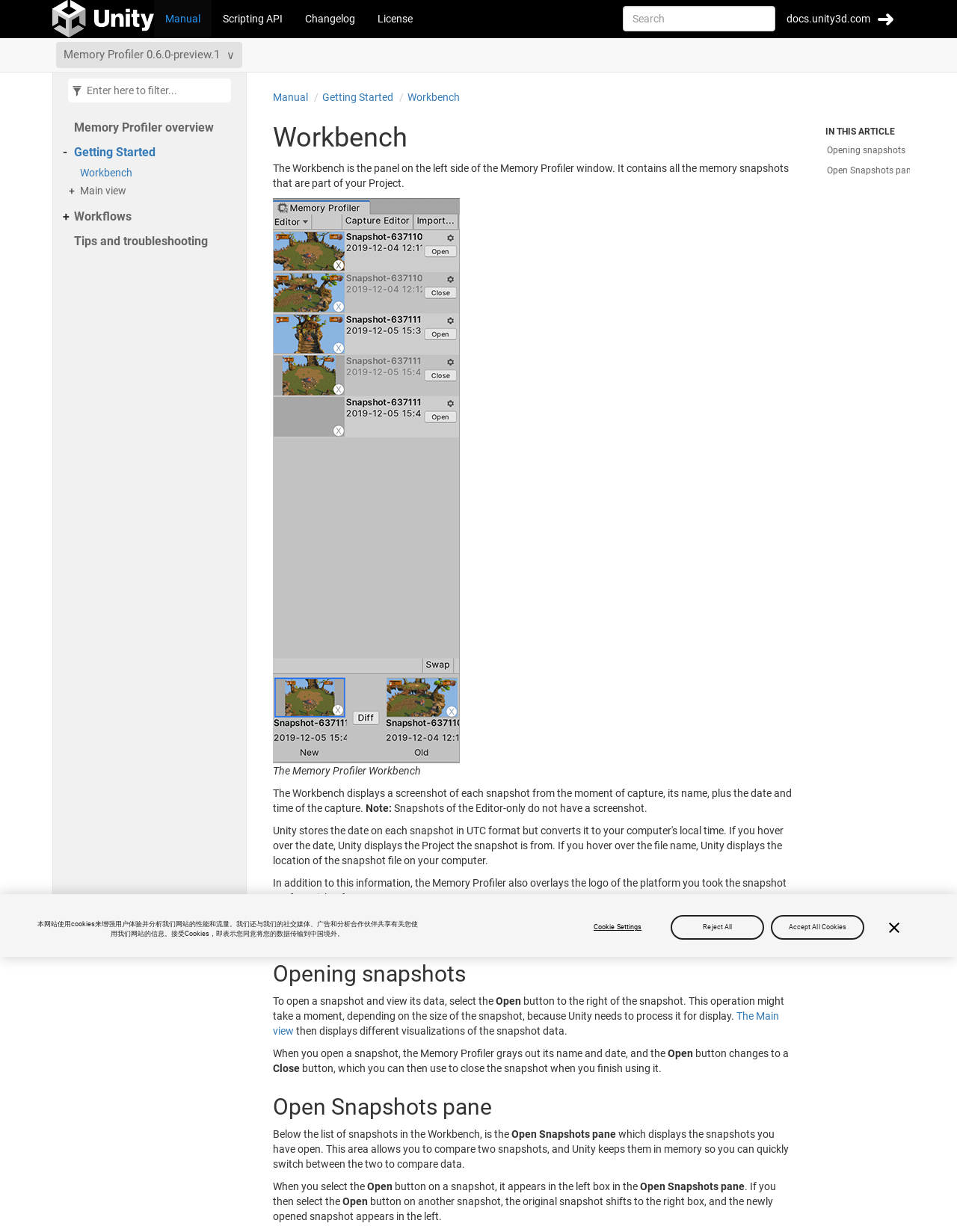Explain the webpage's design and content in an elaborate manner.

The webpage is a documentation page for the Memory Profiler tool in Unity, version 0.6.0-preview.1. At the top, there is a navigation bar with links to "Manual", "Scripting API", "Changelog", and "License". Below the navigation bar, there is a search bar with a textbox and a link to "docs.unity3d.com".

The main content of the page is divided into two sections. On the left side, there is a panel with a heading "Workbench" and a description of the Workbench feature in the Memory Profiler. Below the heading, there is an image of the Workbench and several paragraphs of text explaining its functionality.

On the right side, there is a list of links to different sections of the documentation, including "Memory Profiler overview", "Getting Started", "Workflows", and "Tips and troubleshooting". There is also a section with a heading "IN THIS ARTICLE" that lists links to specific sections within the article, such as "Opening snapshots" and "Open Snapshots pane".

At the bottom of the page, there is a cookie banner with a message about the use of cookies on the website and buttons to accept or reject cookies.

Overall, the page is a detailed documentation of the Memory Profiler tool, with a focus on the Workbench feature and its functionality.